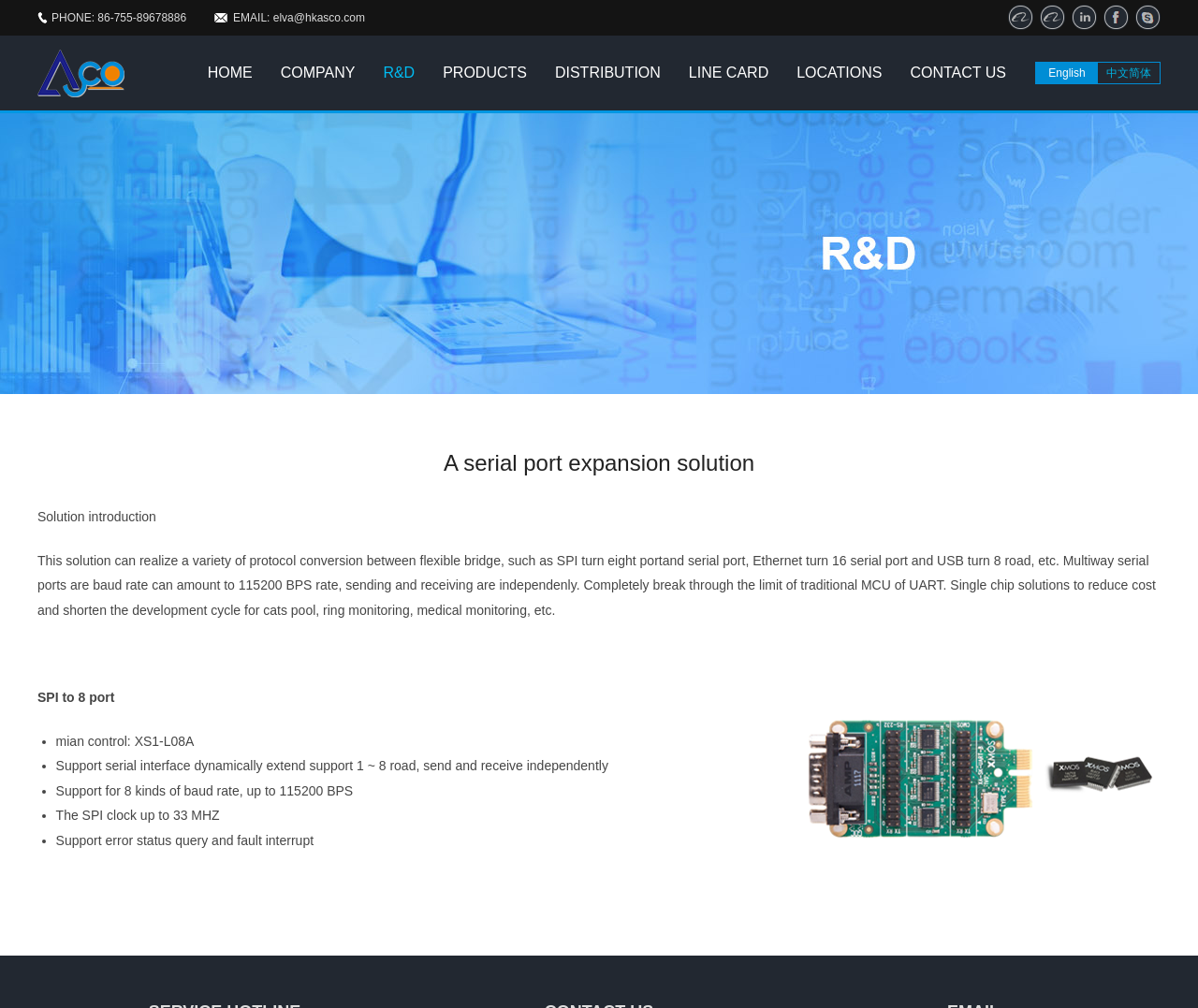Provide the bounding box coordinates for the UI element that is described as: "Line Card".

[0.575, 0.061, 0.642, 0.11]